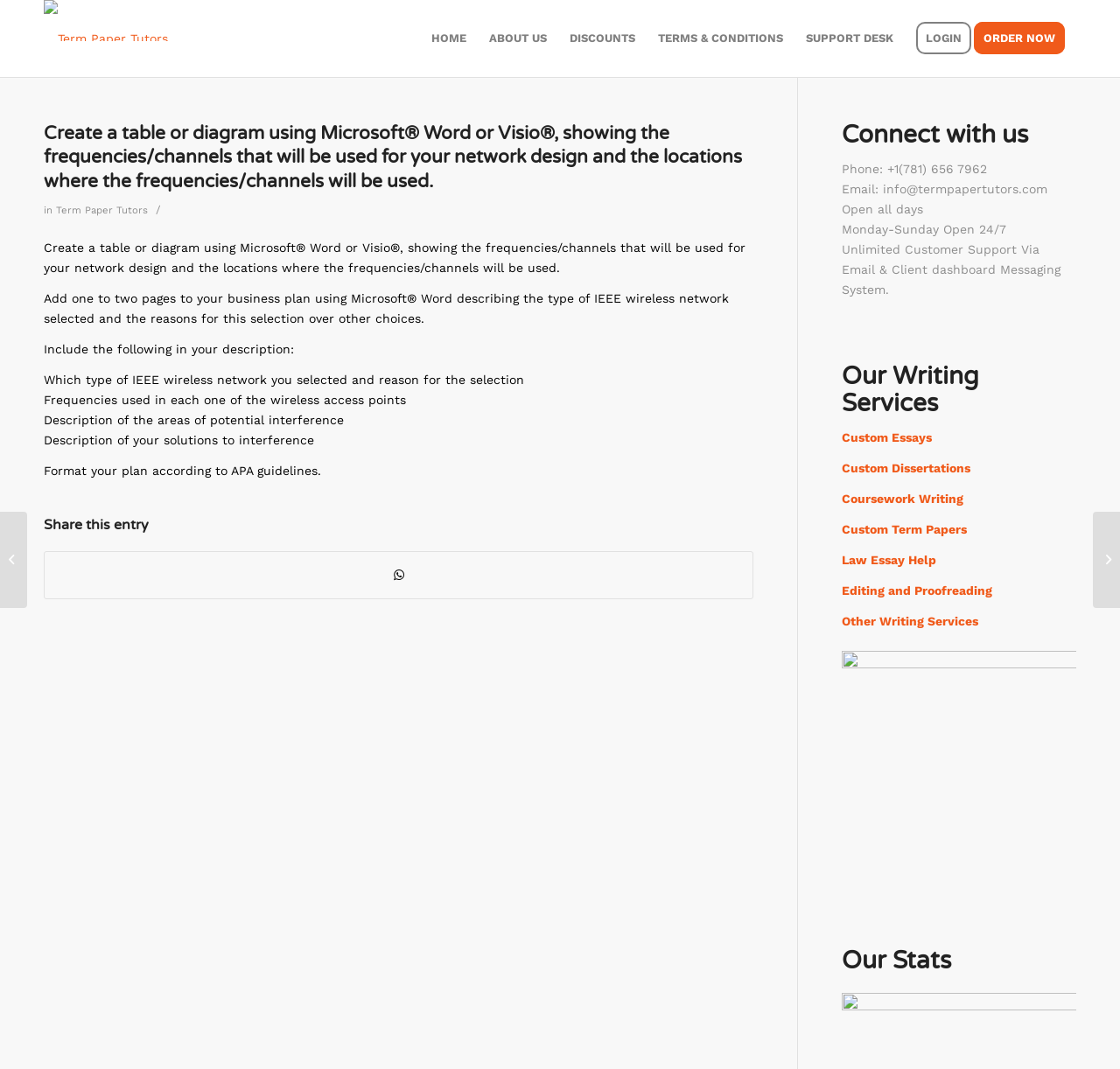Explain the webpage in detail, including its primary components.

This webpage appears to be a term paper writing service website. At the top left corner, there is a logo and a link to "Term Paper Tutors". Next to it, there is a horizontal menu bar with 7 menu items: "HOME", "ABOUT US", "DISCOUNTS", "TERMS & CONDITIONS", "SUPPORT DESK", "LOGIN", and "ORDER NOW".

Below the menu bar, there is a main content area that takes up most of the page. The main content is divided into two sections. The left section contains a heading with the same text as the meta description, followed by a series of instructions or requirements for a term paper. The instructions are broken down into several paragraphs, each describing a specific task or component of the paper.

To the right of the main content area, there are three sections. The top section is headed "Connect with us" and contains the company's contact information, including phone number, email, and hours of operation. The middle section is headed "Our Writing Services" and lists 8 different types of writing services offered by the company. The bottom section is headed "Our Stats" but does not contain any specific statistics or data.

There are also two links on the page, one at the top right corner and one at the bottom left corner, which appear to be related to other term paper topics or services.